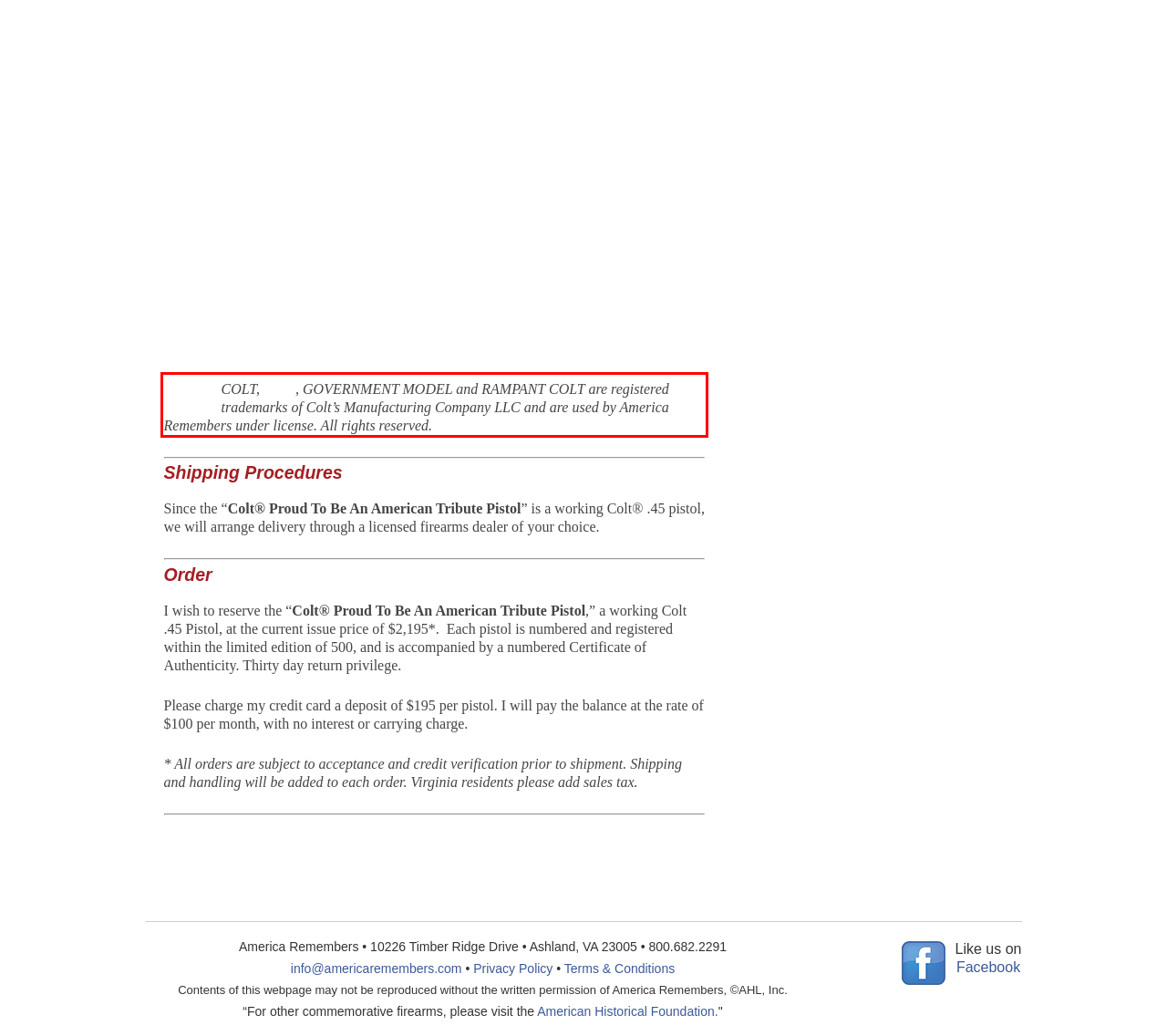You have a screenshot of a webpage with a UI element highlighted by a red bounding box. Use OCR to obtain the text within this highlighted area.

COLT, , GOVERNMENT MODEL and RAMPANT COLT are registered trademarks of Colt’s Manufacturing Company LLC and are used by America Remembers under license. All rights reserved.